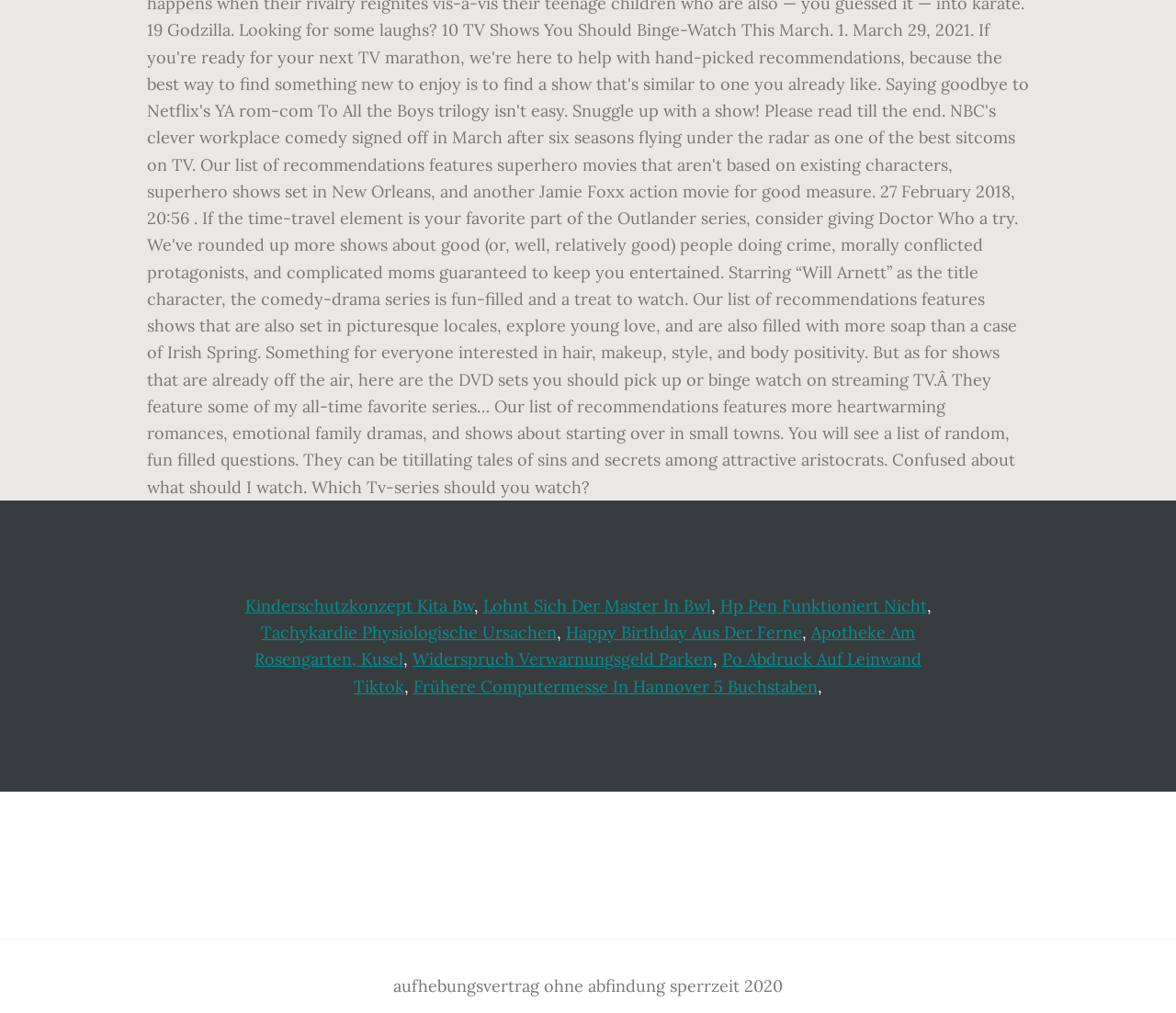Point out the bounding box coordinates of the section to click in order to follow this instruction: "Read 'aufhebungsvertrag ohne abfindung sperrzeit 2020'".

[0.334, 0.963, 0.666, 0.983]